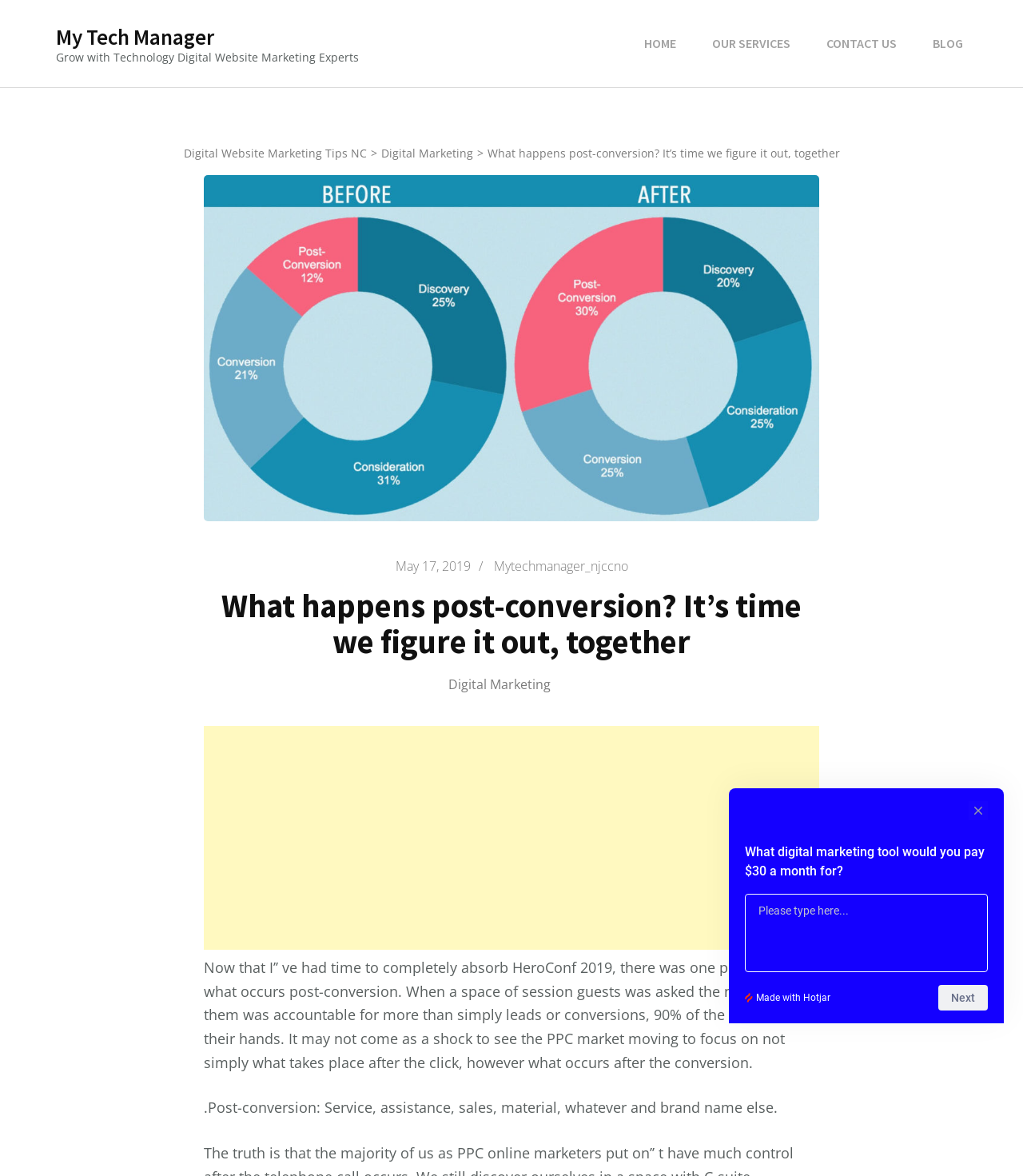What is the topic of the blog post?
Provide a short answer using one word or a brief phrase based on the image.

Post-conversion